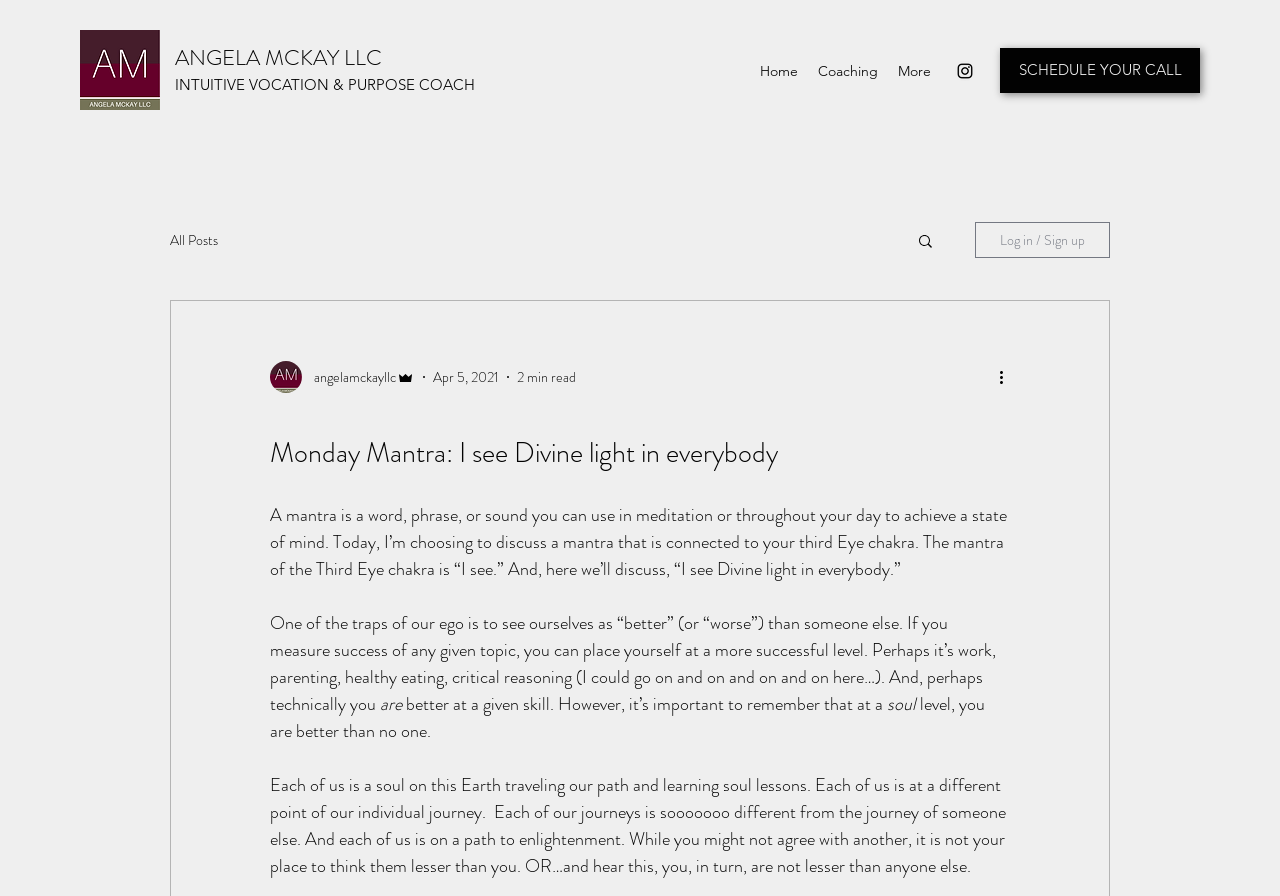What is the name of the website?
Please respond to the question with as much detail as possible.

I determined the answer by looking at the link element with the text 'ANGELA MCKAY LLC' which is likely to be the website's name.